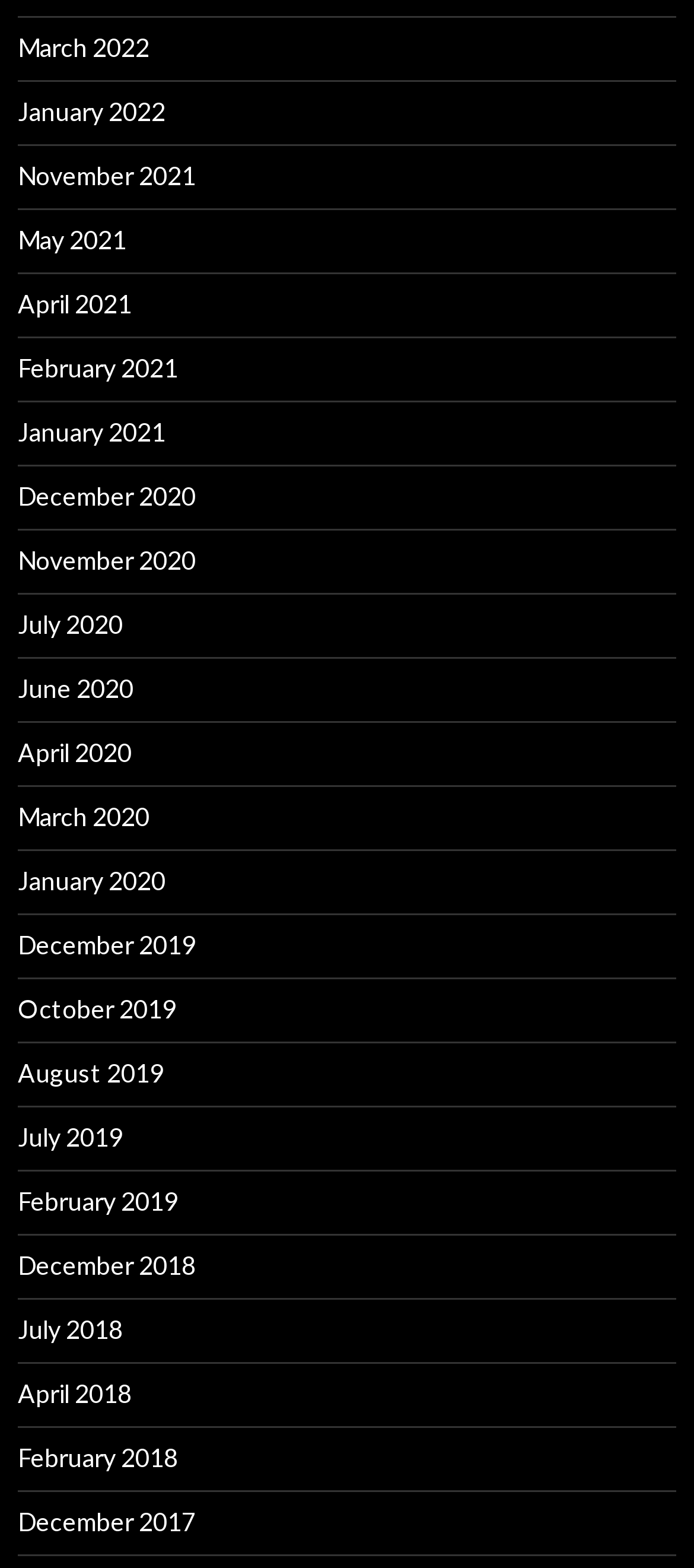Give a one-word or one-phrase response to the question: 
What is the earliest month available on this webpage?

December 2017